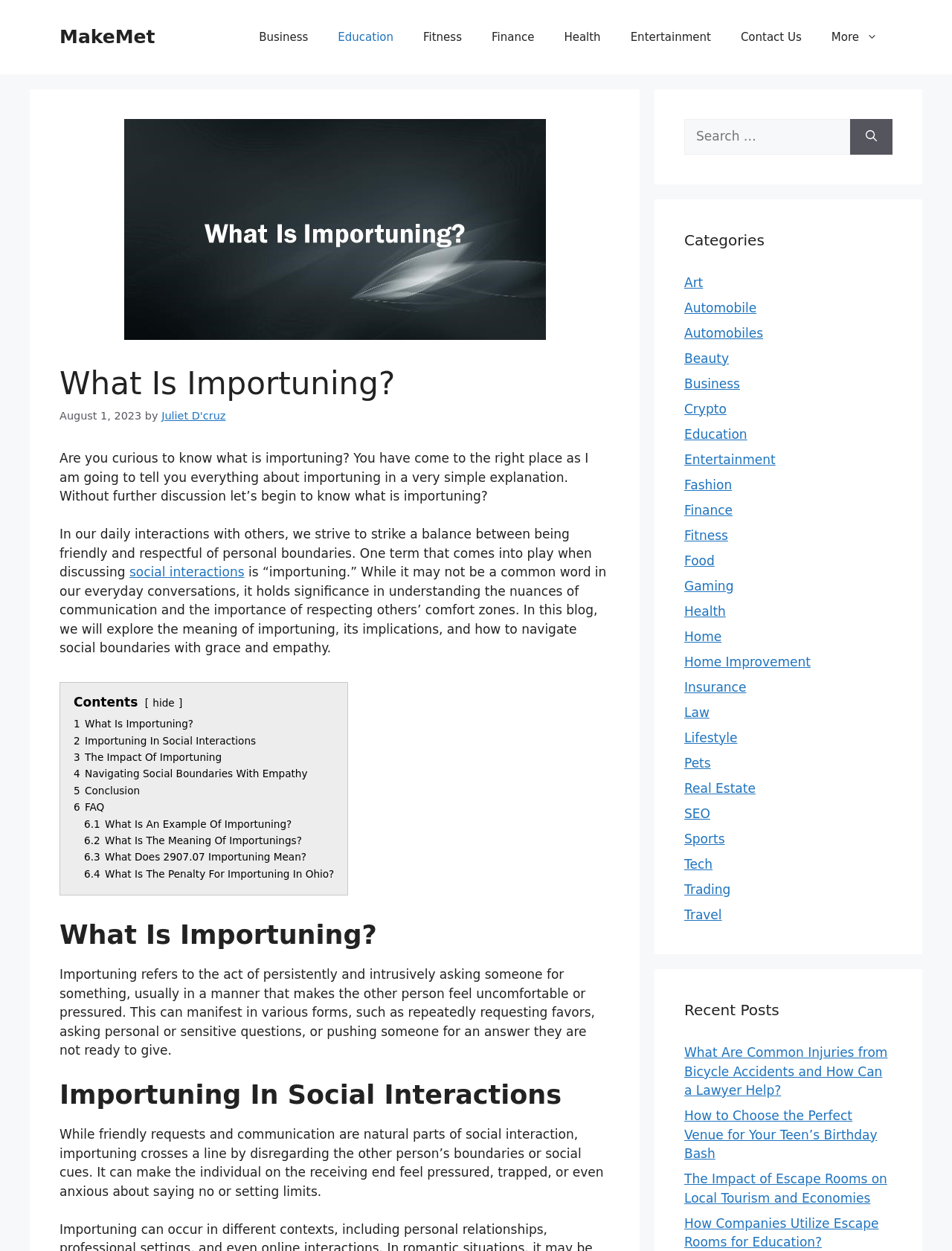Find the bounding box of the element with the following description: "Services". The coordinates must be four float numbers between 0 and 1, formatted as [left, top, right, bottom].

None